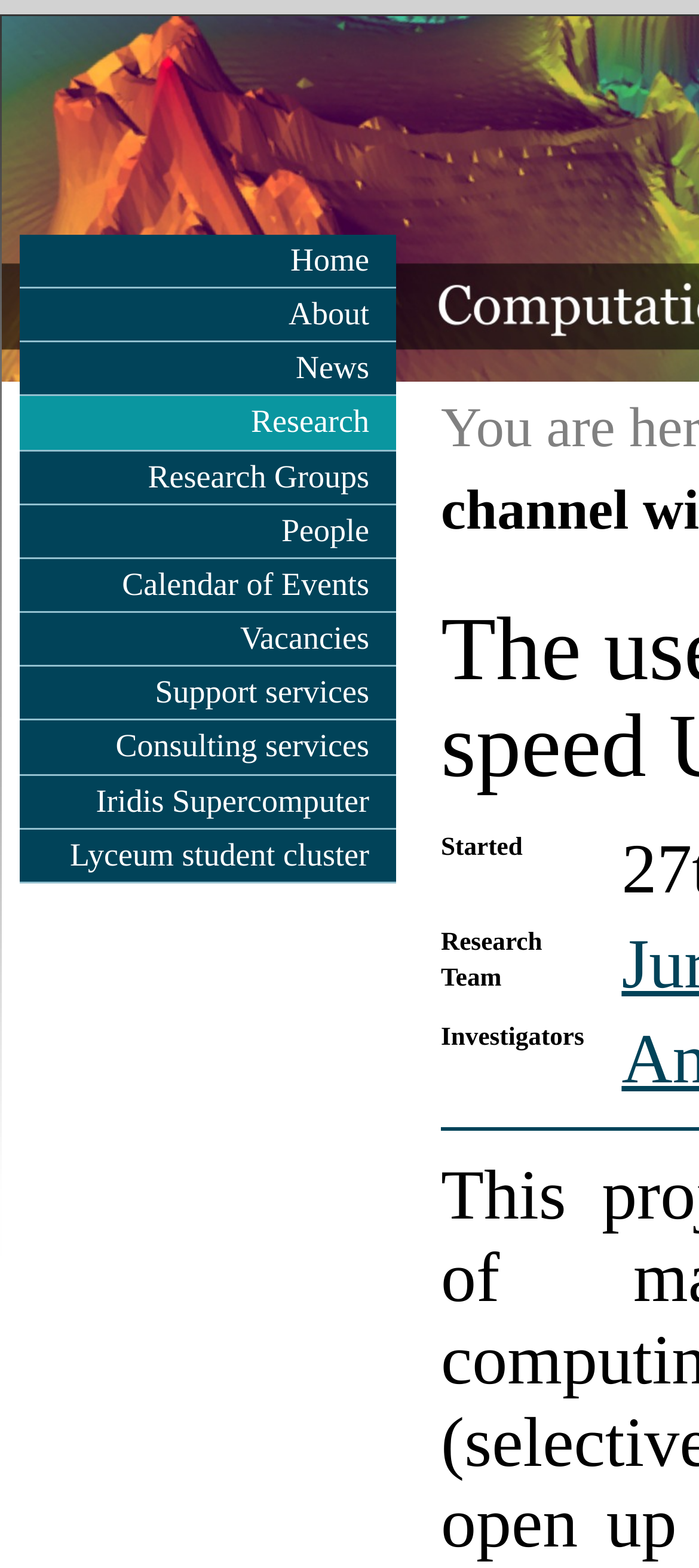Please answer the following query using a single word or phrase: 
What is the text of the first description list term?

Started